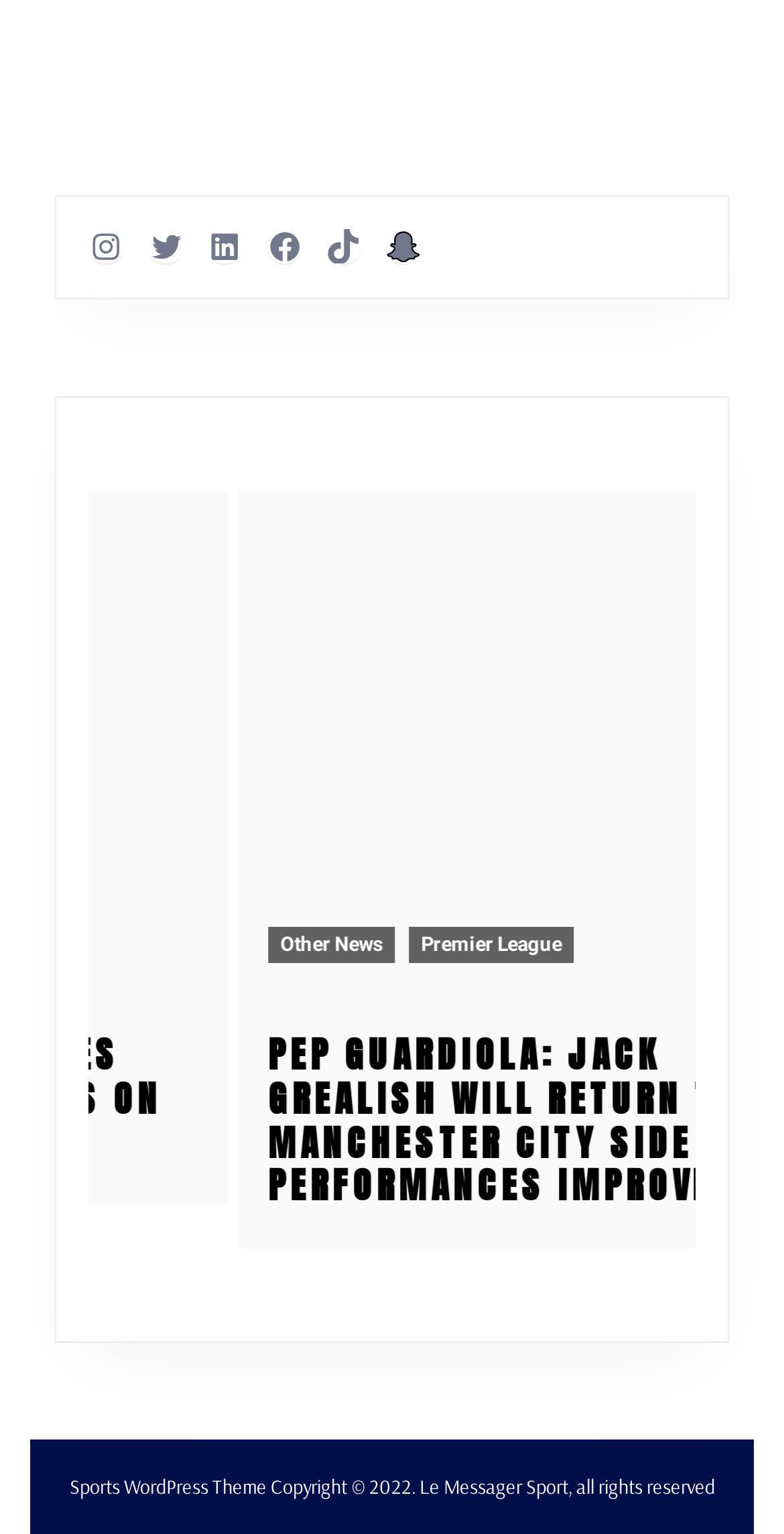Locate the bounding box coordinates of the element that should be clicked to fulfill the instruction: "go to Sports WordPress Theme".

[0.088, 0.96, 0.34, 0.977]